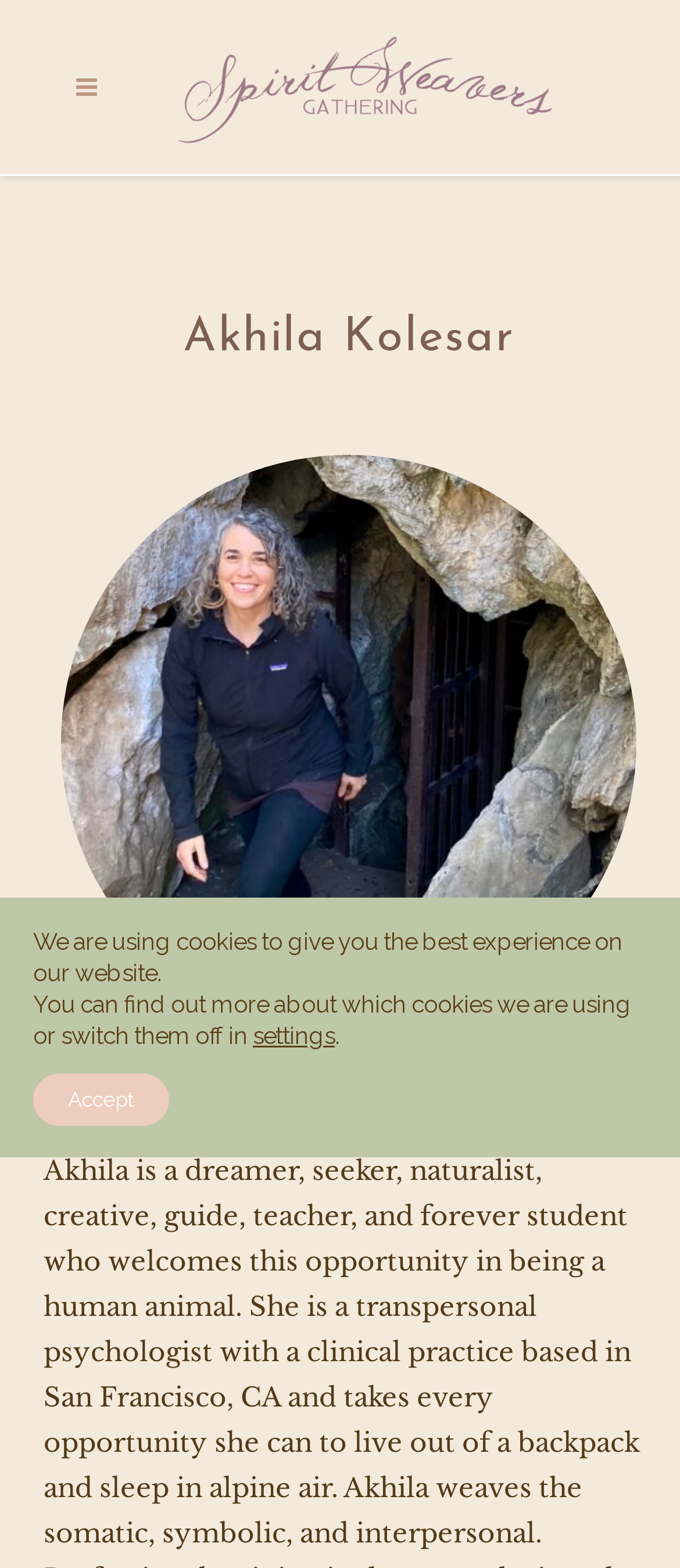How many columns are in the layout table?
Answer with a single word or phrase by referring to the visual content.

Unknown